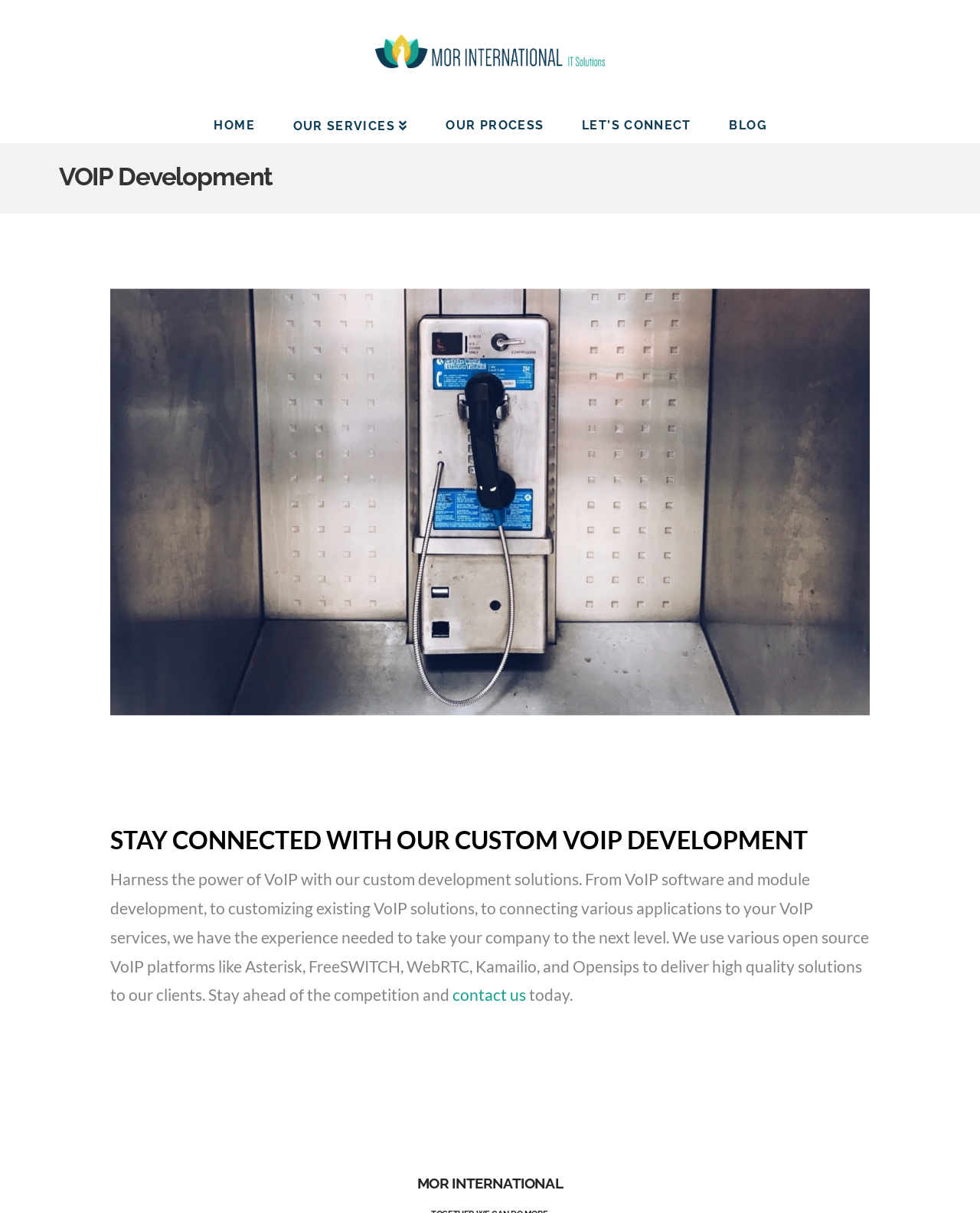What is the main service offered?
Please look at the screenshot and answer using one word or phrase.

Custom VoIP development